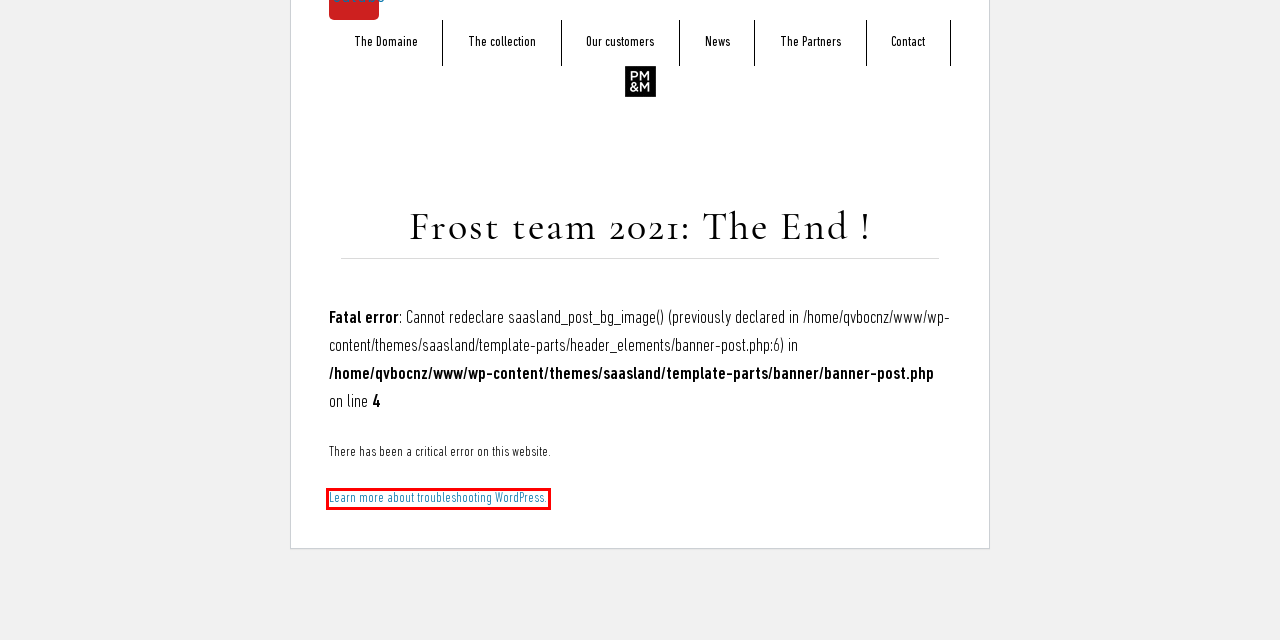You see a screenshot of a webpage with a red bounding box surrounding an element. Pick the webpage description that most accurately represents the new webpage after interacting with the element in the red bounding box. The options are:
A. Our Customers - Domaine Luneau-Papin
B. FAQ Troubleshooting – Documentation – WordPress.org
C. Mon Compte - Domaine Luneau Papin
D. Accueil
E. Our Partners - Domaine Luneau-Papin
F. The Winery - Domaine Luneau-Papin
G. Our News - Domaine Luneau-Papin
H. Accueil - Agence Bio

B